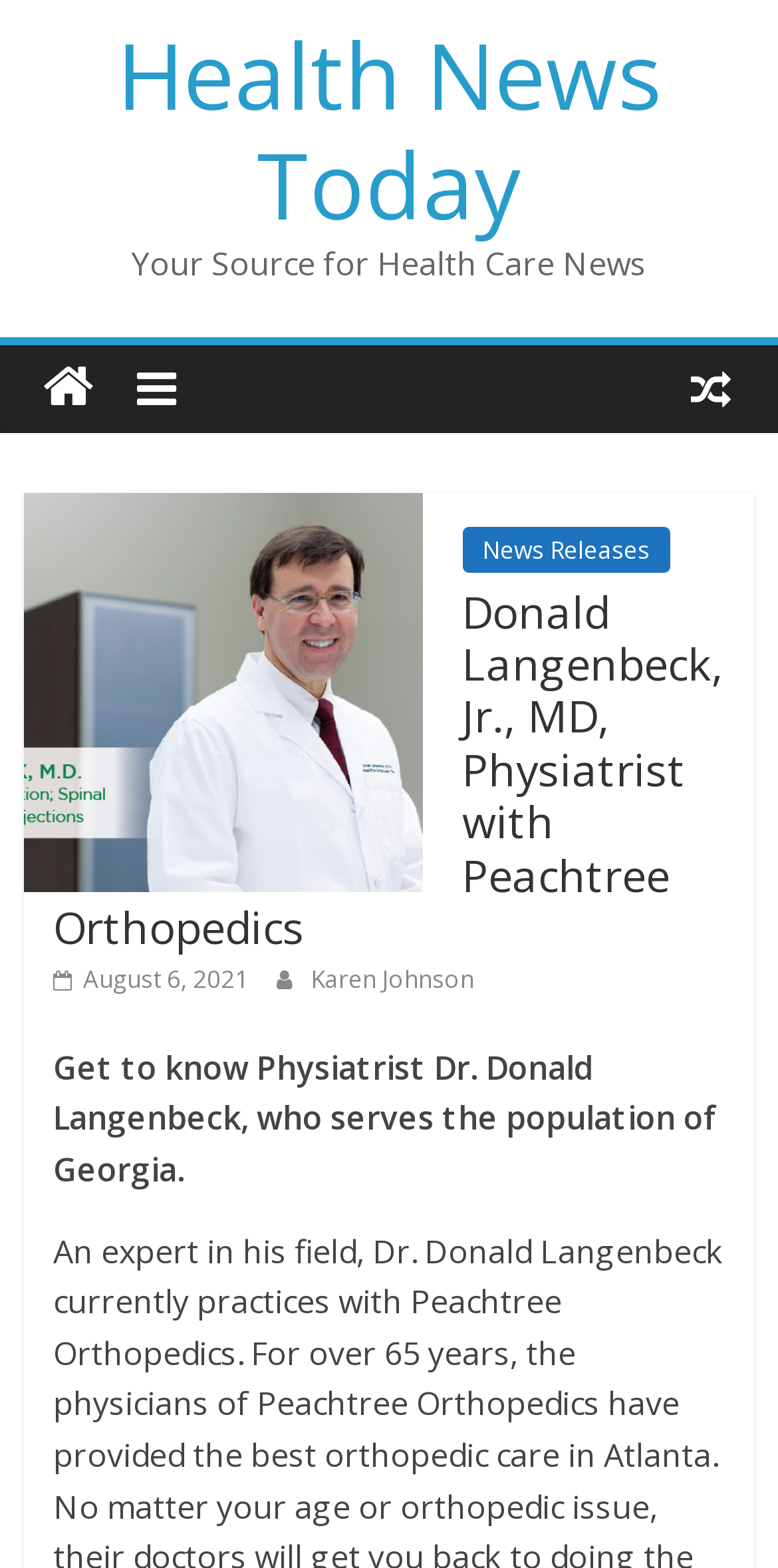What is the population Dr. Donald Langenbeck serves?
Can you provide an in-depth and detailed response to the question?

According to the static text 'Get to know Physiatrist Dr. Donald Langenbeck, who serves the population of Georgia.', Dr. Donald Langenbeck serves the population of Georgia.